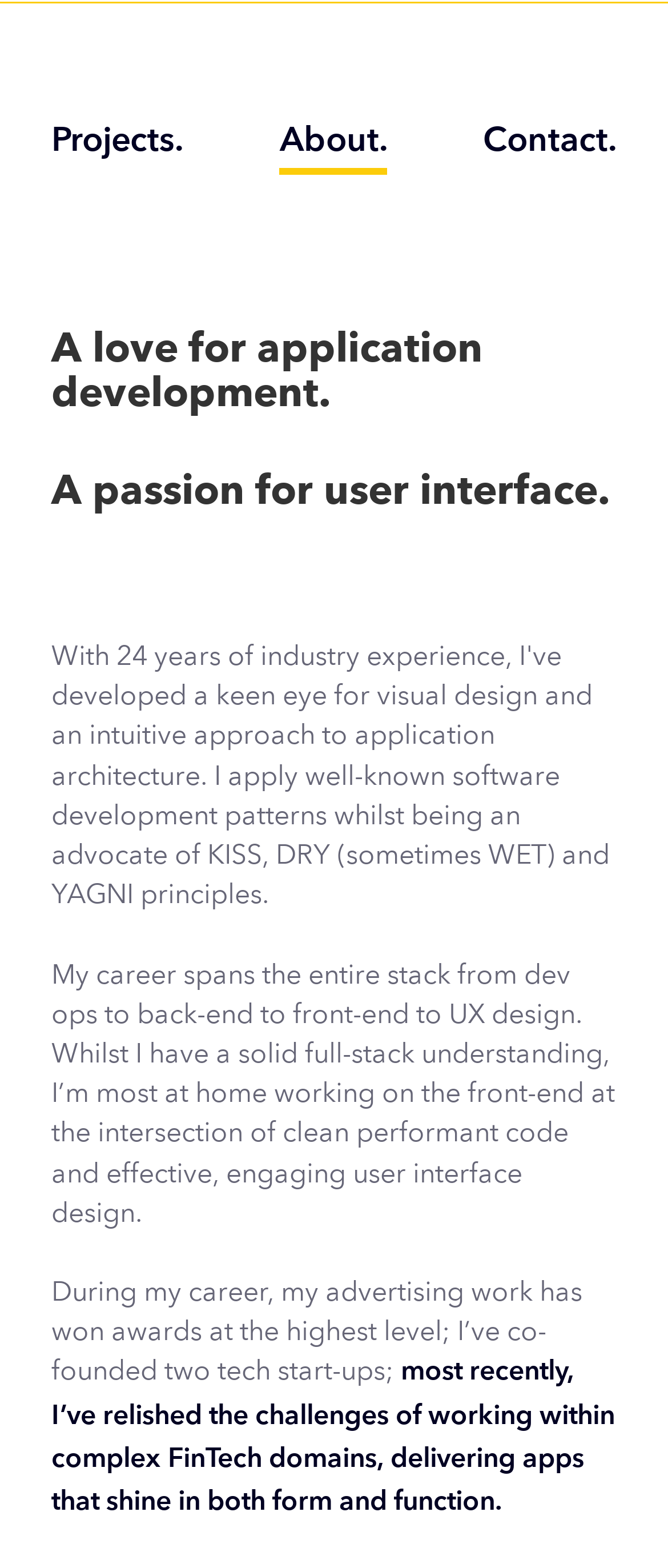Bounding box coordinates are specified in the format (top-left x, top-left y, bottom-right x, bottom-right y). All values are floating point numbers bounded between 0 and 1. Please provide the bounding box coordinate of the region this sentence describes: Projects.

[0.077, 0.078, 0.274, 0.111]